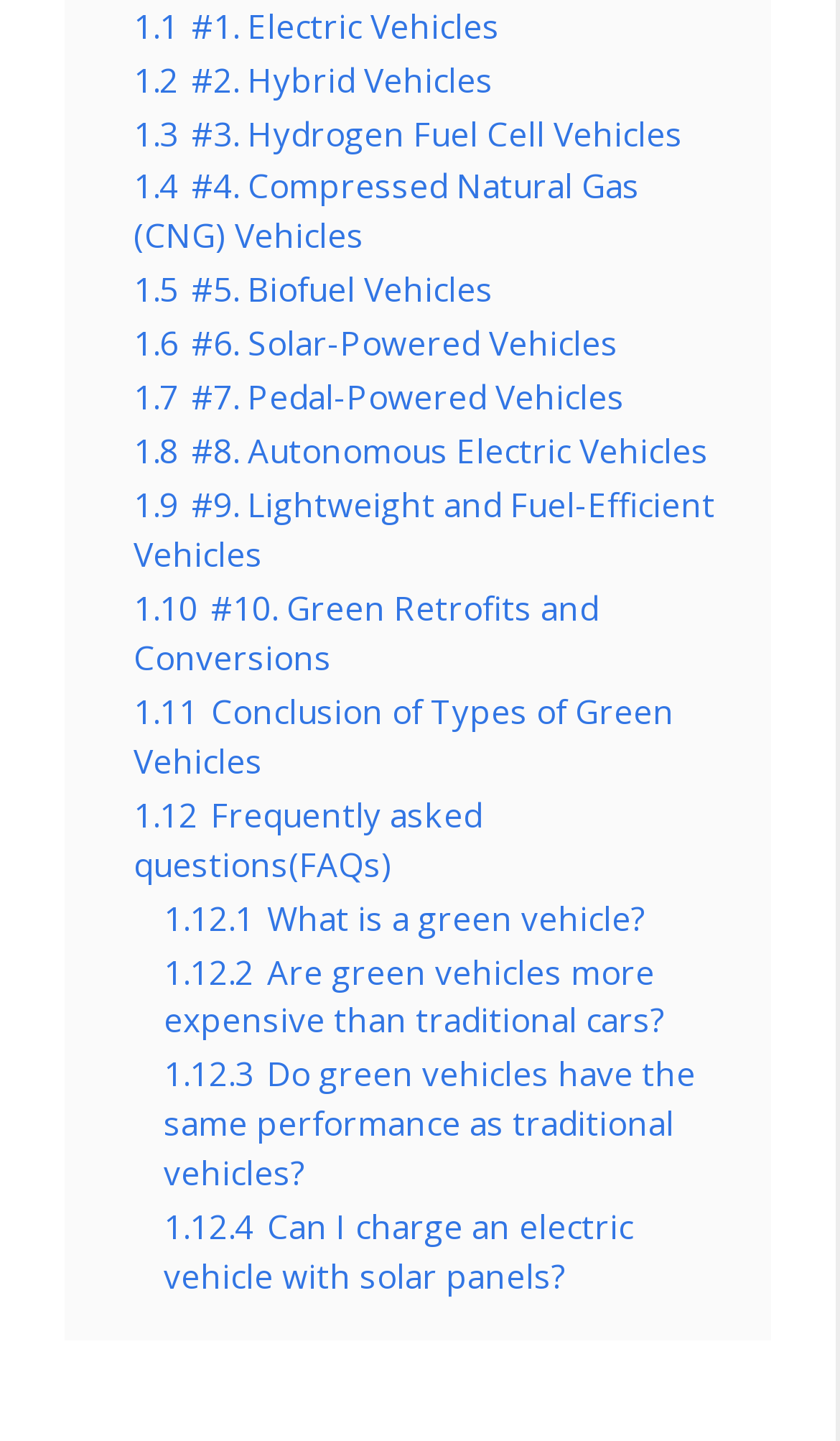What is the last type of green vehicle listed?
Please provide a comprehensive answer based on the details in the screenshot.

I looked at the last link in the list of green vehicles, which is '#10. Green Retrofits and Conversions'.